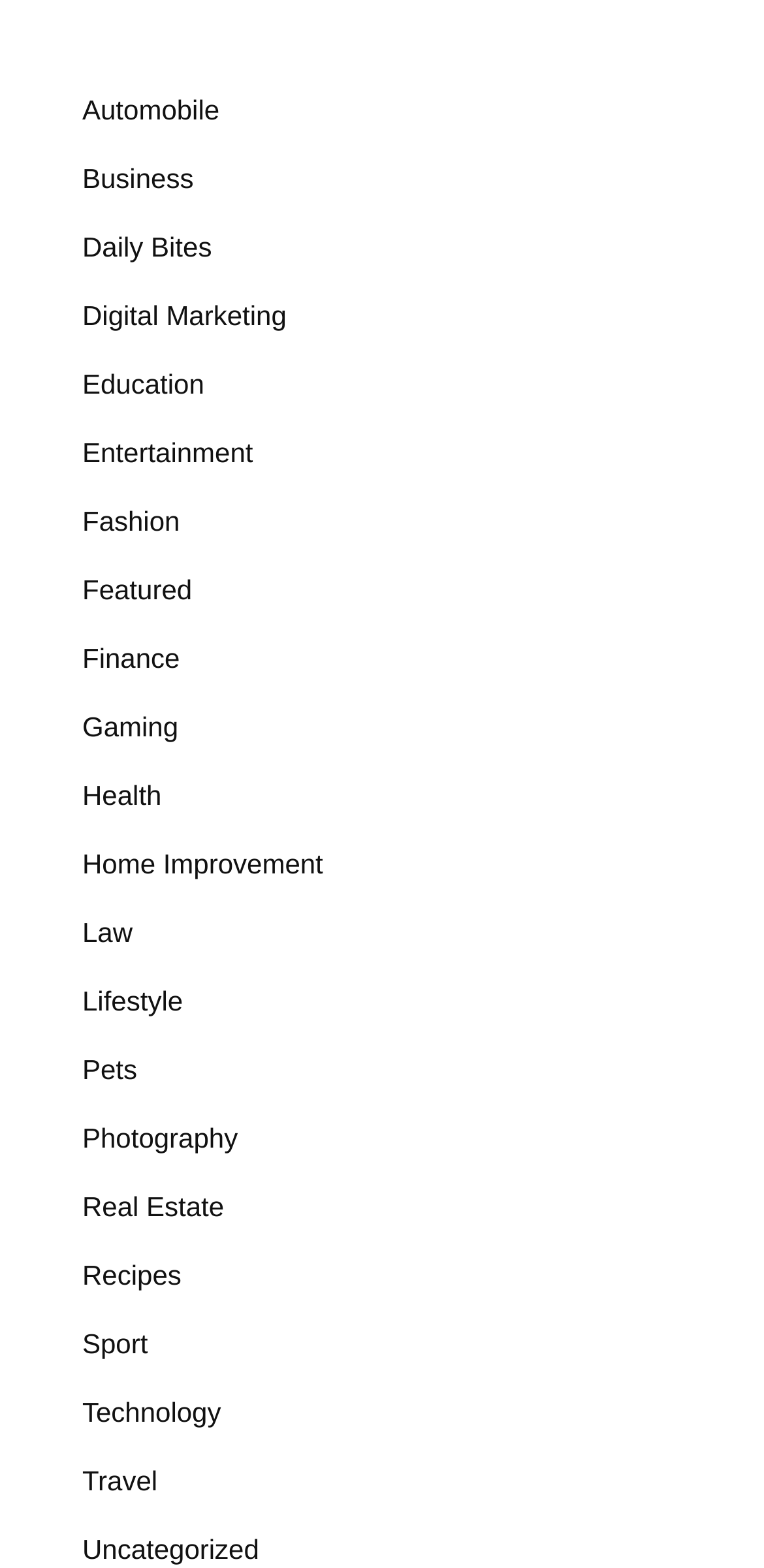Please examine the image and provide a detailed answer to the question: What is the category located at the bottom-left corner?

By analyzing the bounding box coordinates of each link element, I found that the link element with the text 'Uncategorized' has the largest y2 coordinate, indicating it is located at the bottom-left corner of the webpage.